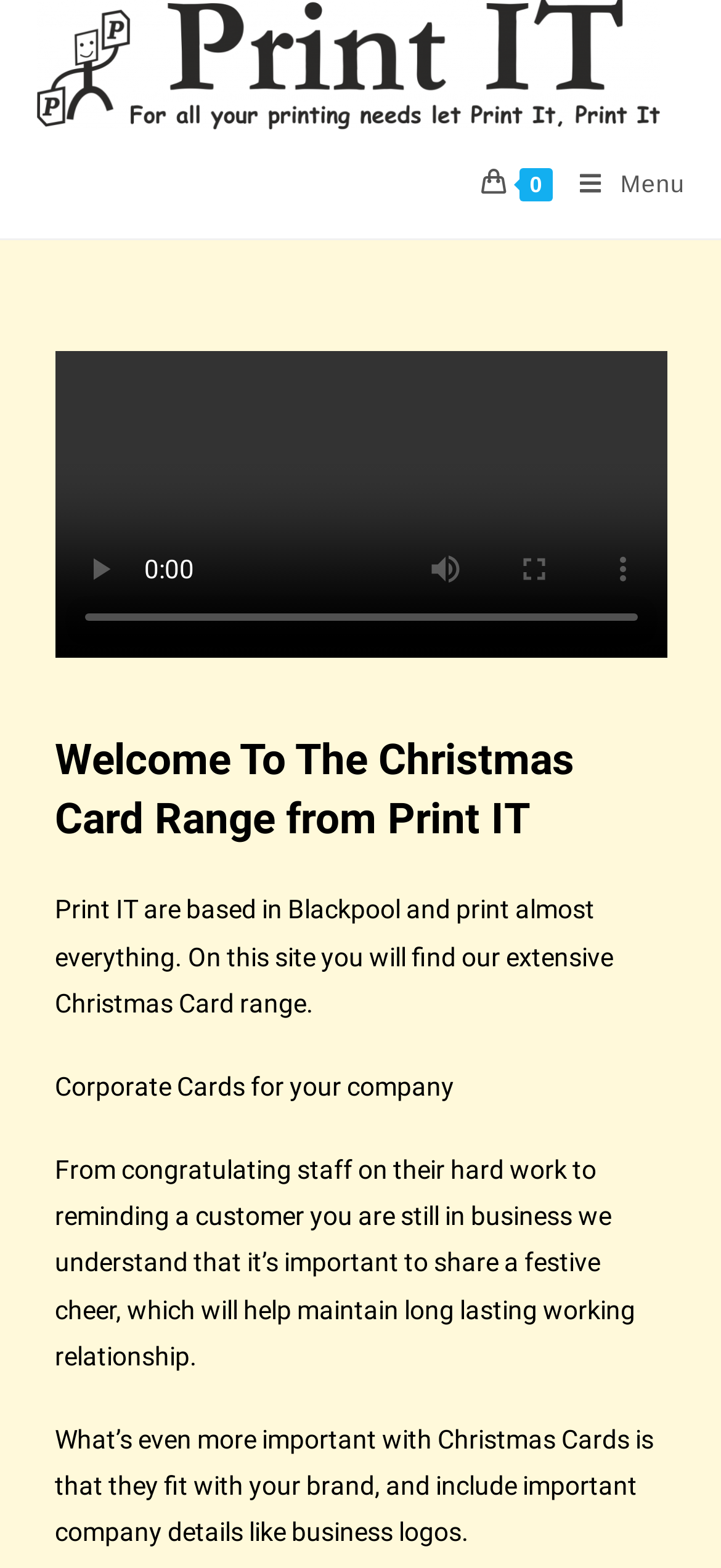Provide the bounding box coordinates of the HTML element this sentence describes: "0". The bounding box coordinates consist of four float numbers between 0 and 1, i.e., [left, top, right, bottom].

[0.668, 0.082, 0.766, 0.152]